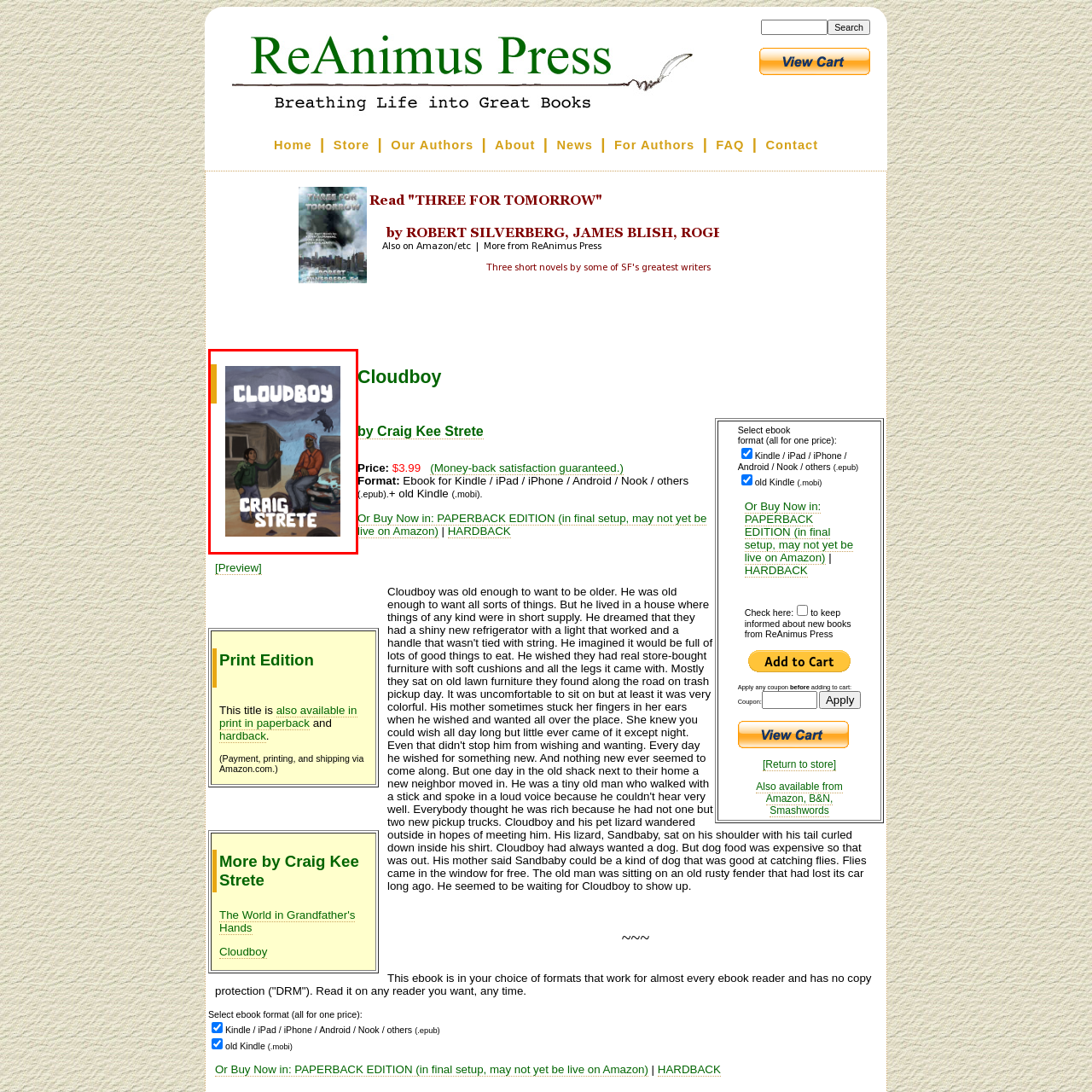What is floating in the air above the characters?
Observe the image part marked by the red bounding box and give a detailed answer to the question.

The artwork on the book cover features a whimsical depiction of a pig floating in the air above the two characters, adding a surreal touch to the scene.